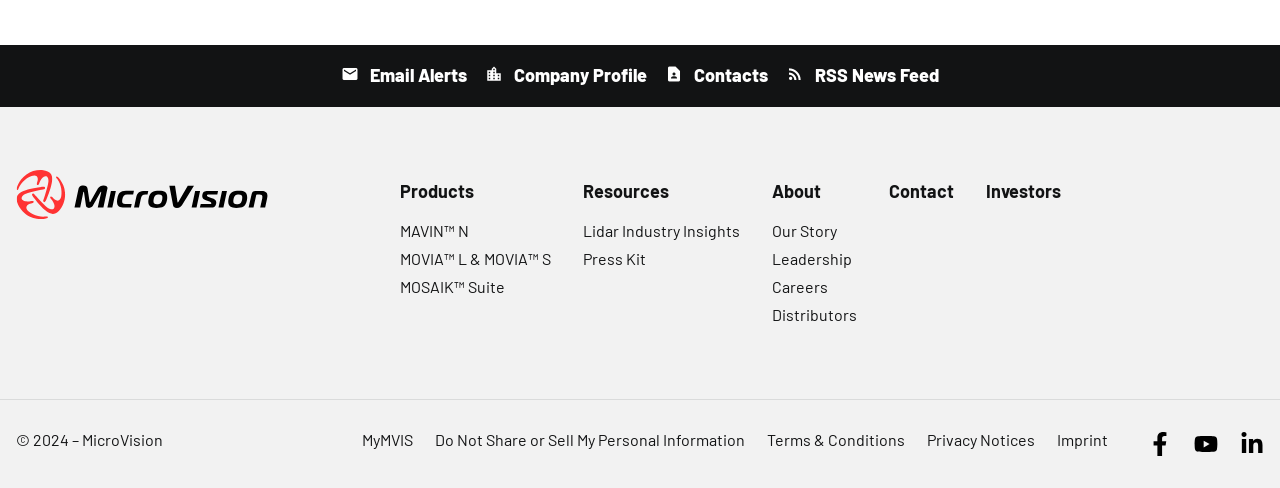What is the year of the copyright?
Based on the image, respond with a single word or phrase.

2024